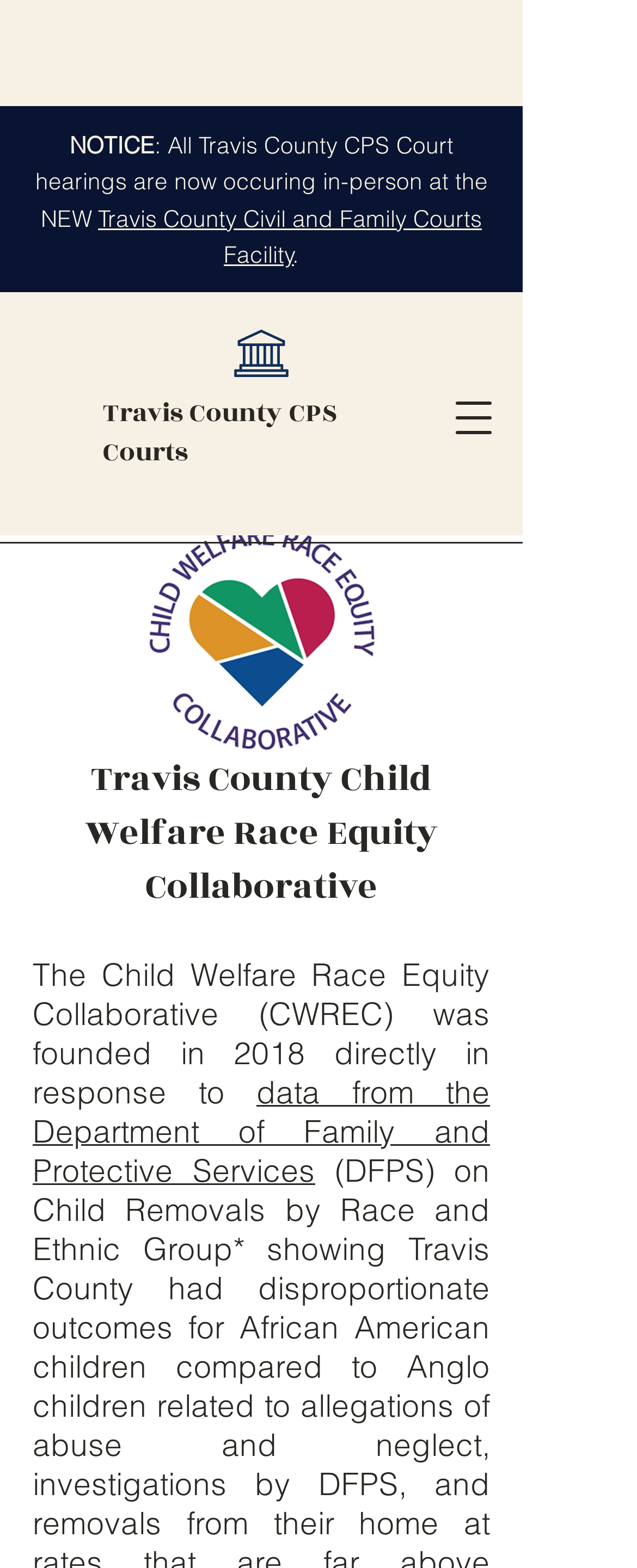What is the purpose of the button on the top right corner?
Answer with a single word or short phrase according to what you see in the image.

Open navigation menu